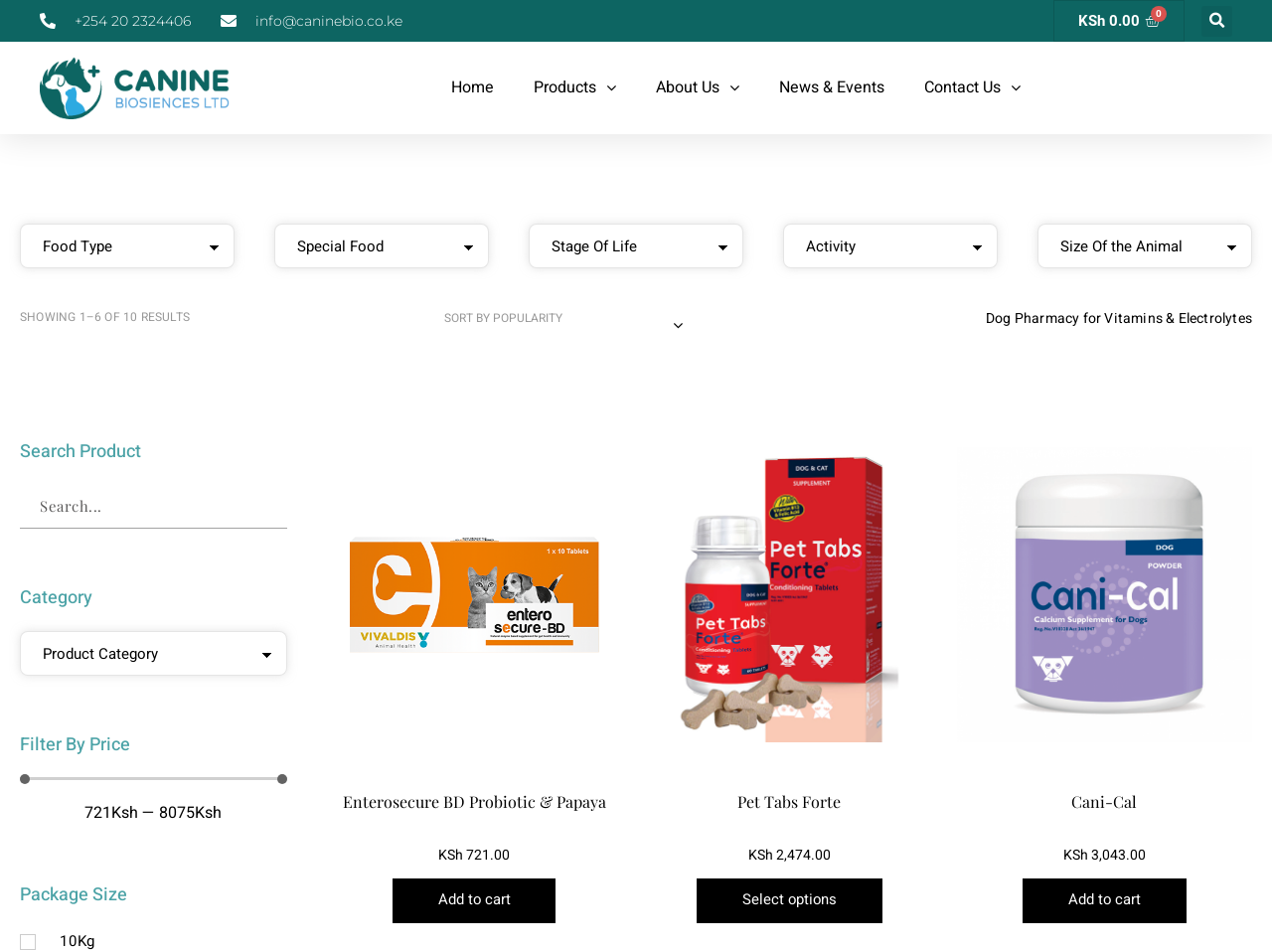Identify the coordinates of the bounding box for the element that must be clicked to accomplish the instruction: "Search for a product".

[0.945, 0.006, 0.969, 0.038]